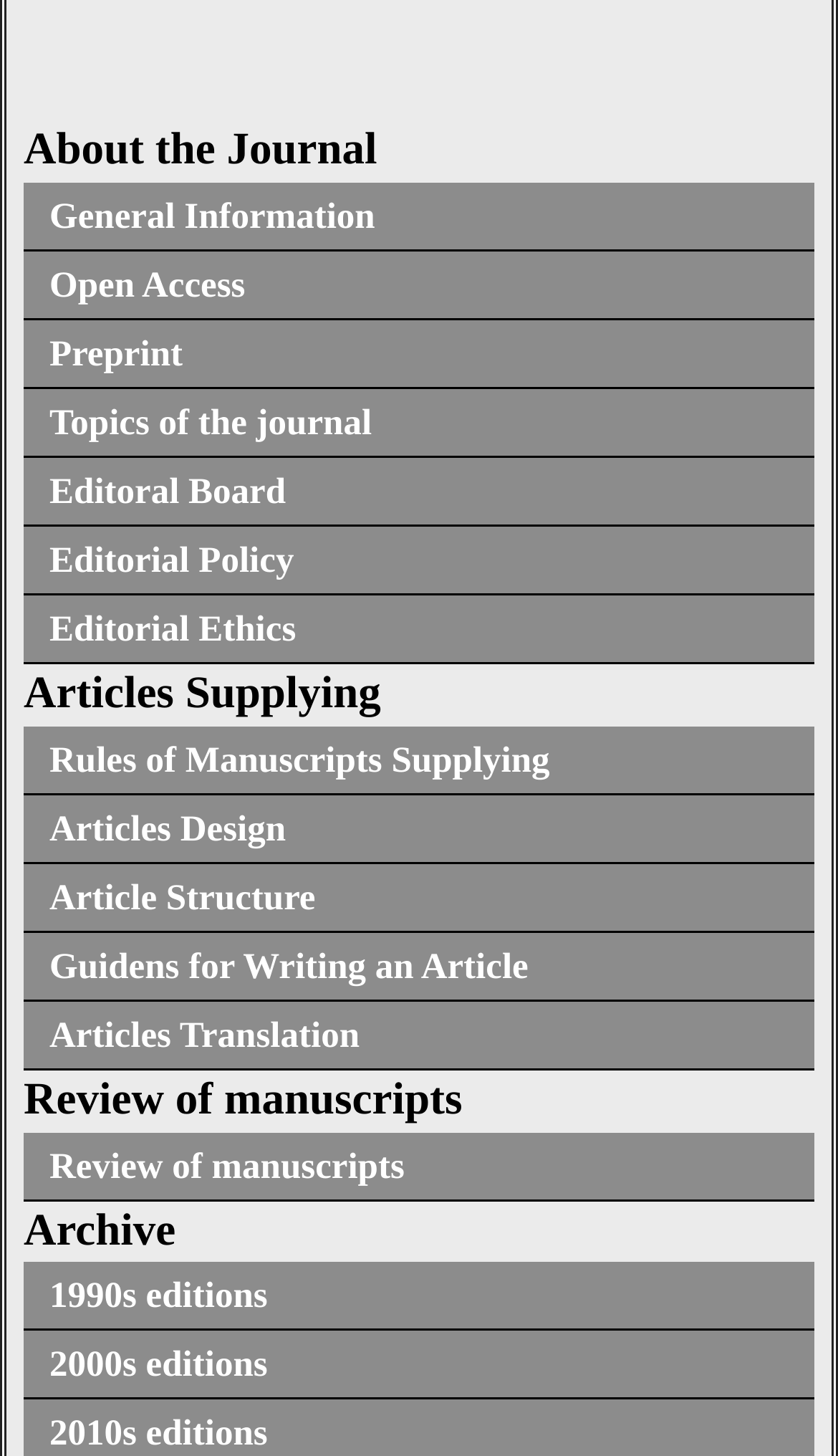Answer the question below in one word or phrase:
What is the first link under 'Archive'?

1990s editions